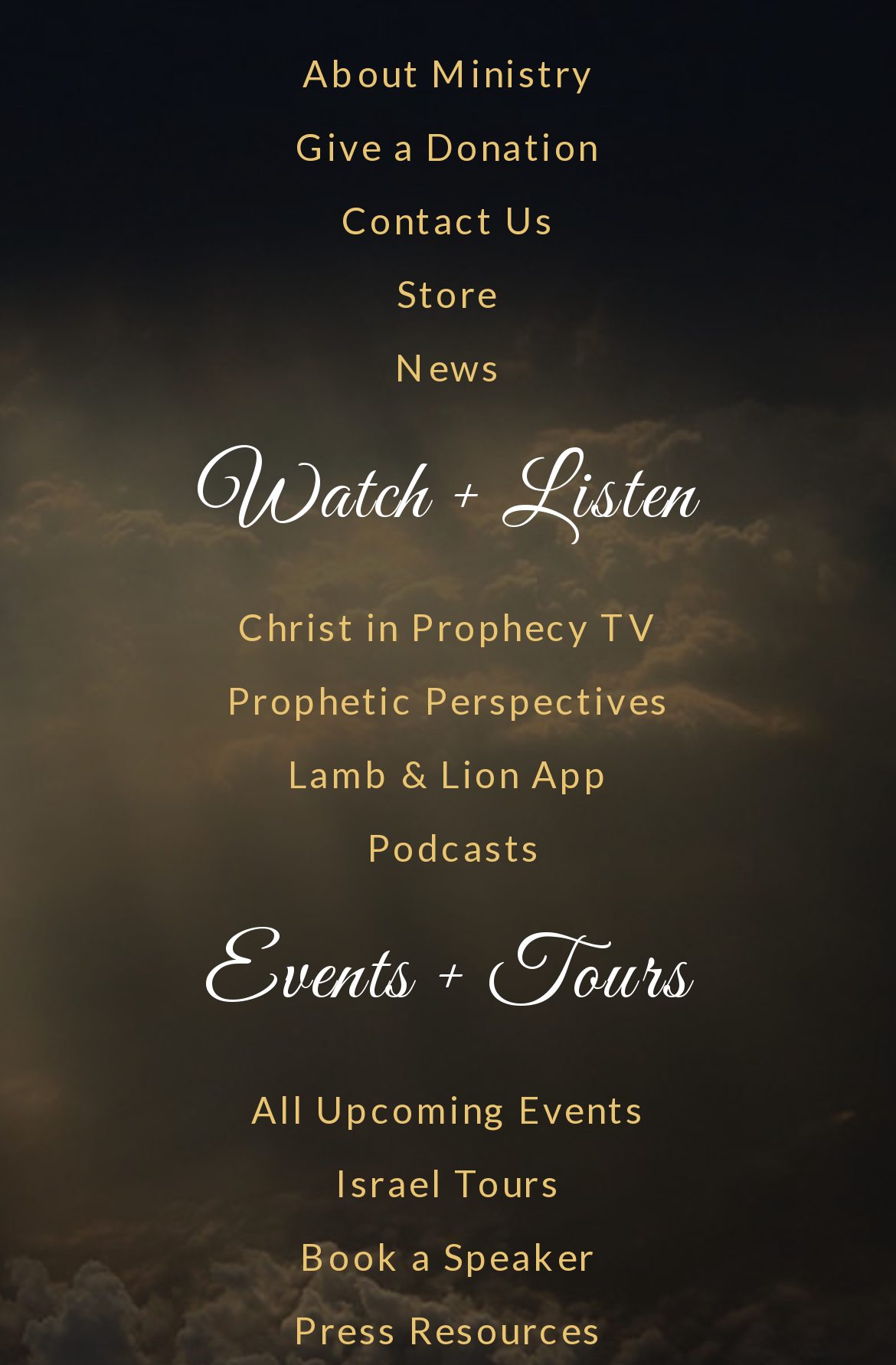What is the second section on the webpage?
Answer the question with just one word or phrase using the image.

Watch + Listen